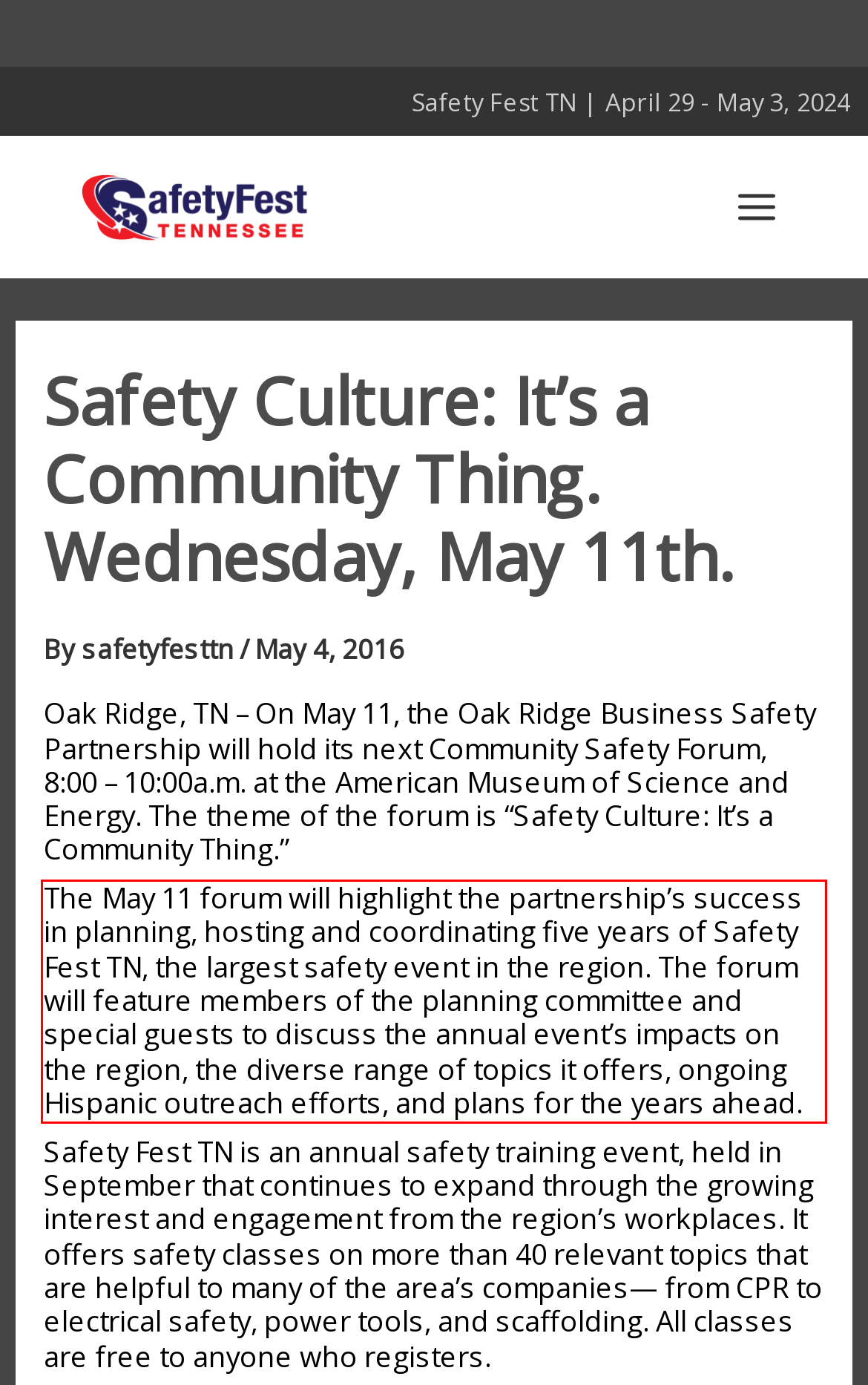Please perform OCR on the UI element surrounded by the red bounding box in the given webpage screenshot and extract its text content.

The May 11 forum will highlight the partnership’s success in planning, hosting and coordinating five years of Safety Fest TN, the largest safety event in the region. The forum will feature members of the planning committee and special guests to discuss the annual event’s impacts on the region, the diverse range of topics it offers, ongoing Hispanic outreach efforts, and plans for the years ahead.